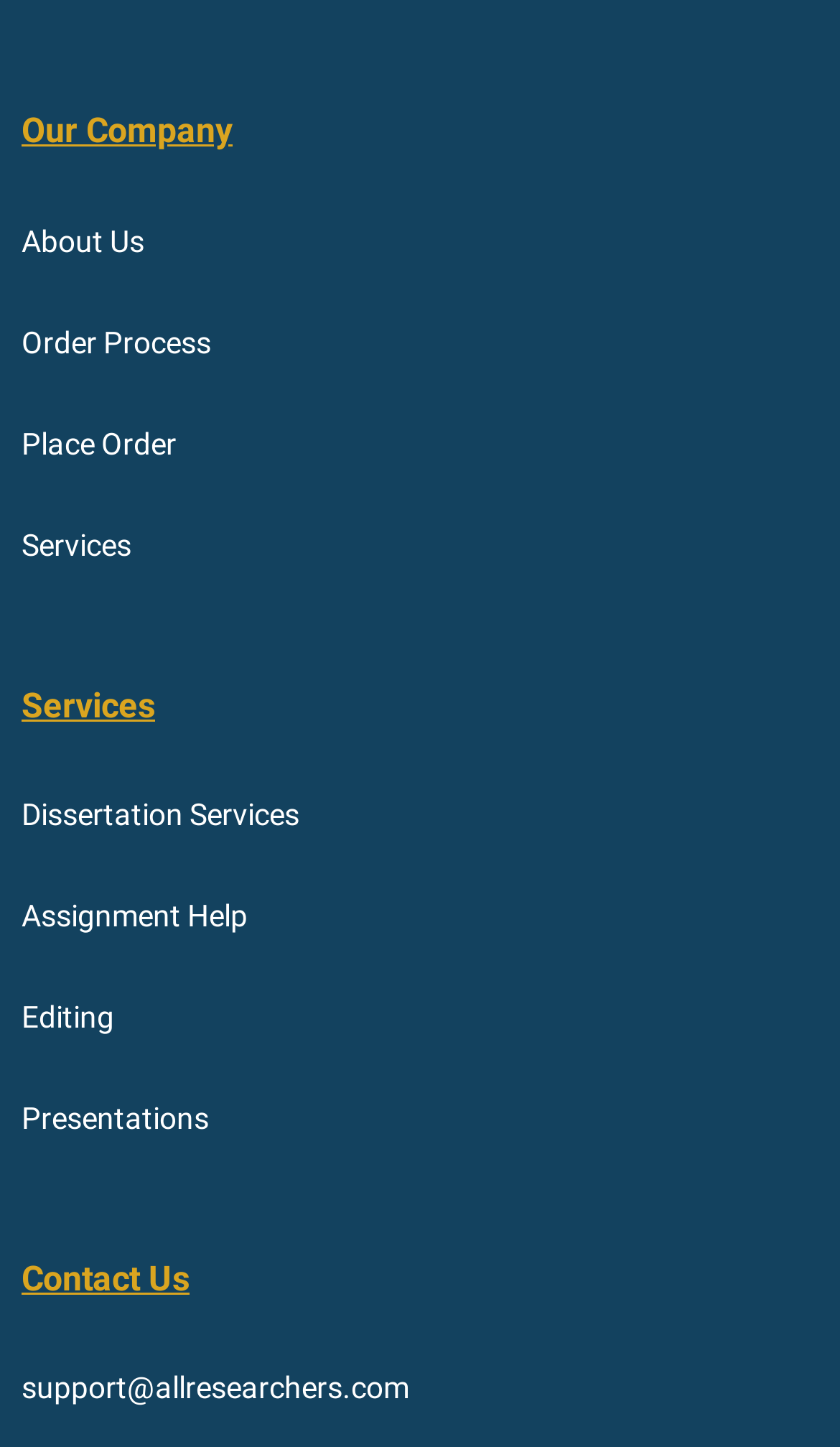Please find the bounding box coordinates of the element's region to be clicked to carry out this instruction: "contact support".

[0.026, 0.947, 0.487, 0.971]